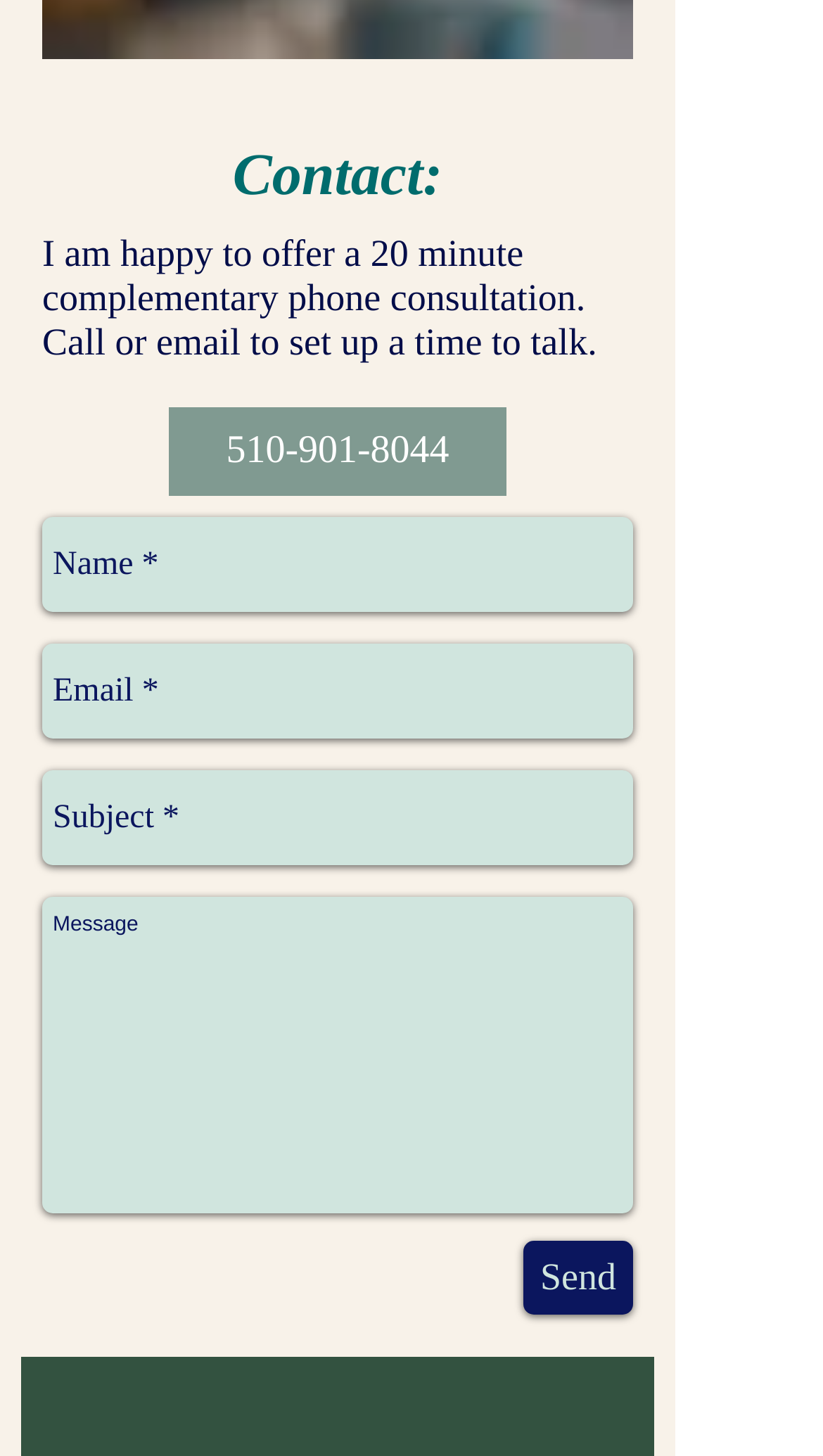Identify the bounding box for the UI element described as: "Pennsylvania Press Club". Ensure the coordinates are four float numbers between 0 and 1, formatted as [left, top, right, bottom].

None